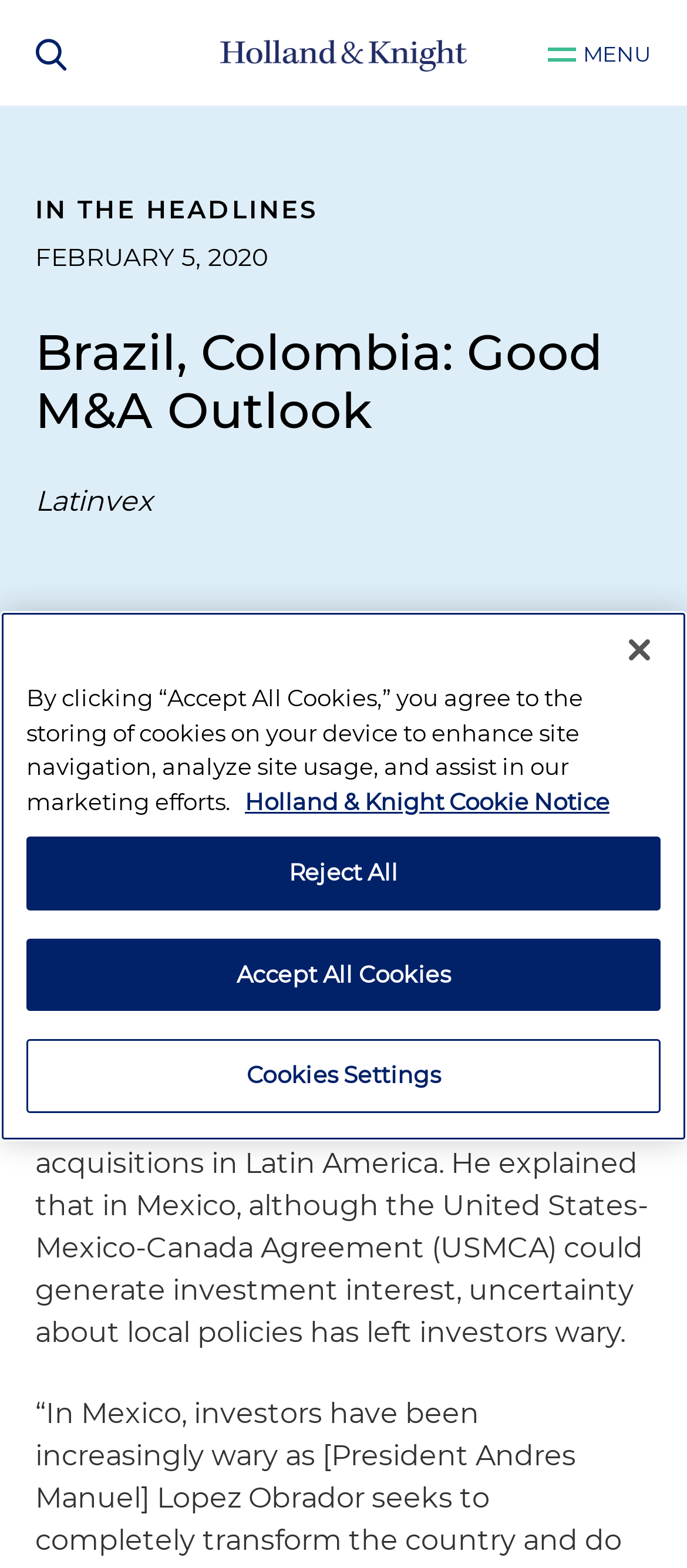Provide the bounding box coordinates of the area you need to click to execute the following instruction: "Open the PDF link".

[0.051, 0.511, 0.128, 0.545]